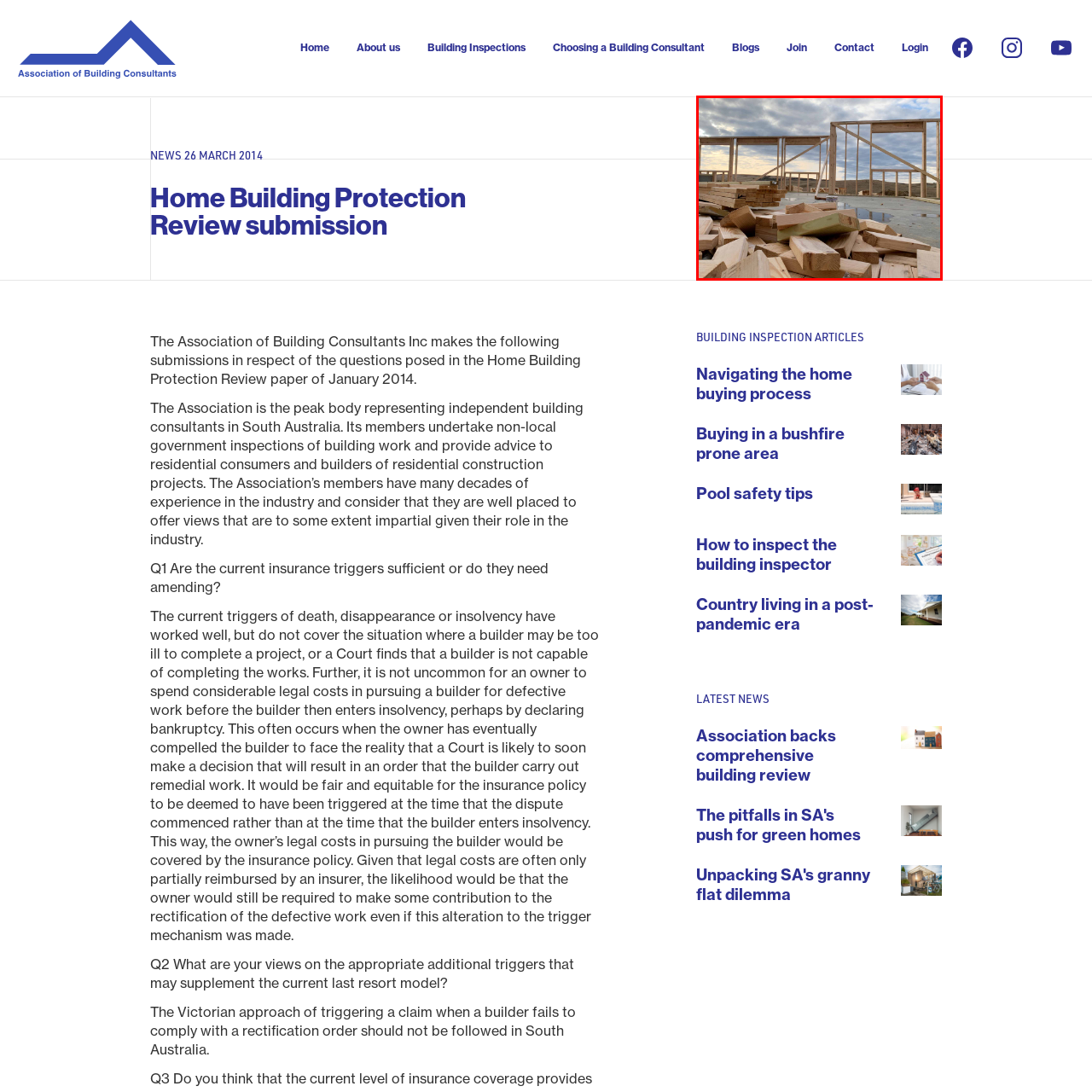What is the condition of the sky in the background?
Focus on the area within the red boundary in the image and answer the question with one word or a short phrase.

Dramatic with clouds